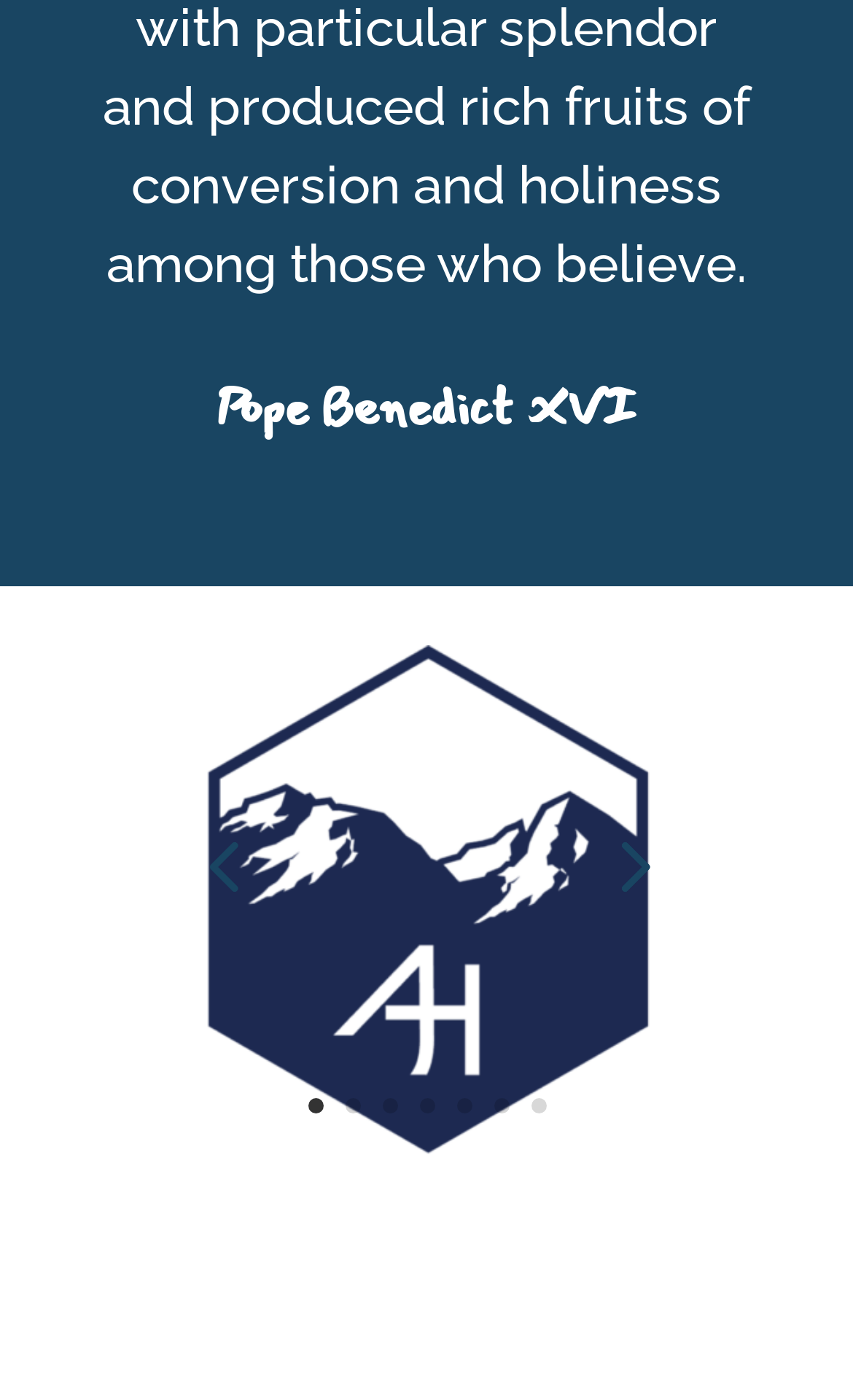Please identify the bounding box coordinates of the element I need to click to follow this instruction: "go to page 5".

[0.677, 0.58, 0.8, 0.655]